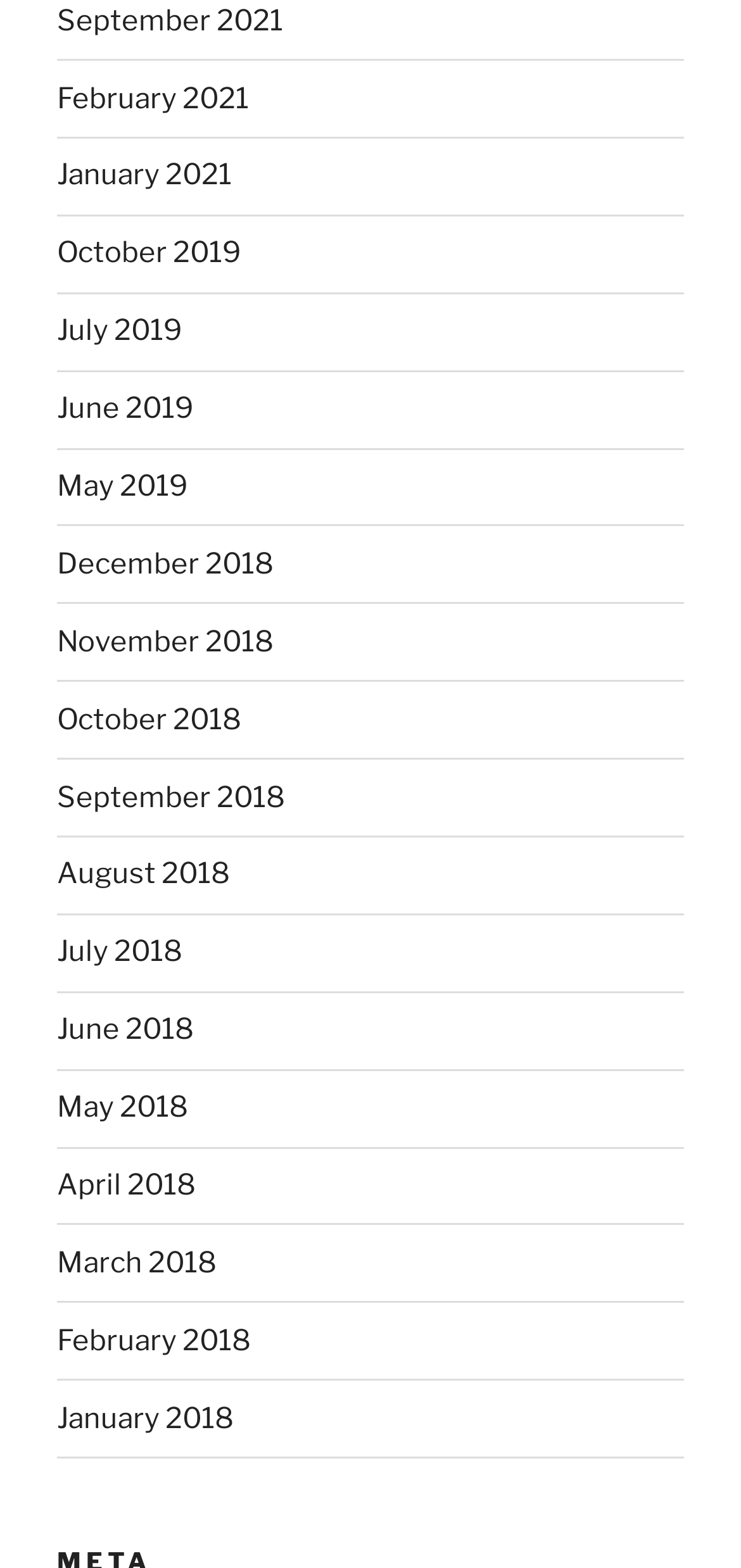How many months are listed in 2018?
Please provide a single word or phrase answer based on the image.

12